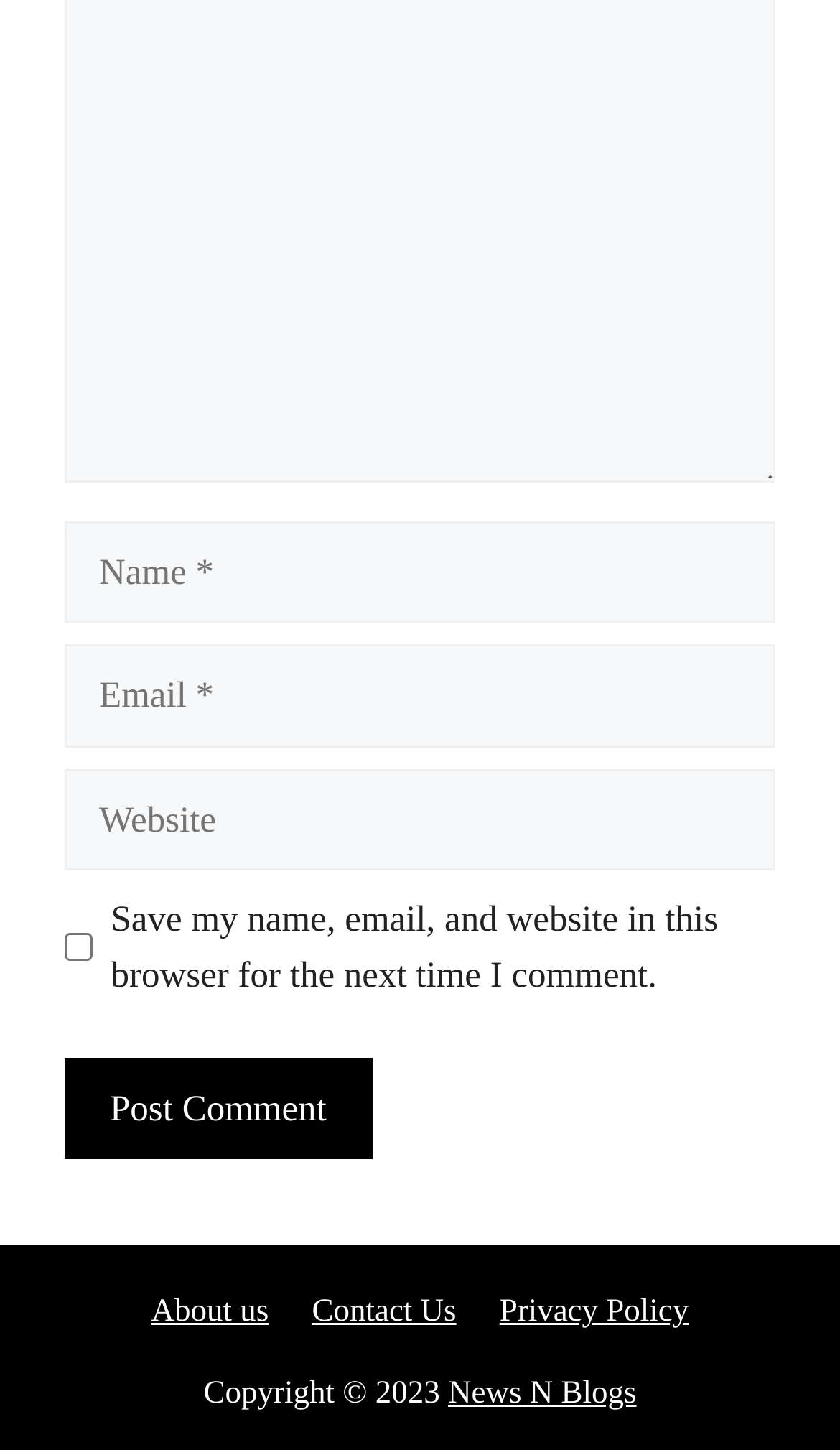How many textboxes are there?
Please use the visual content to give a single word or phrase answer.

3